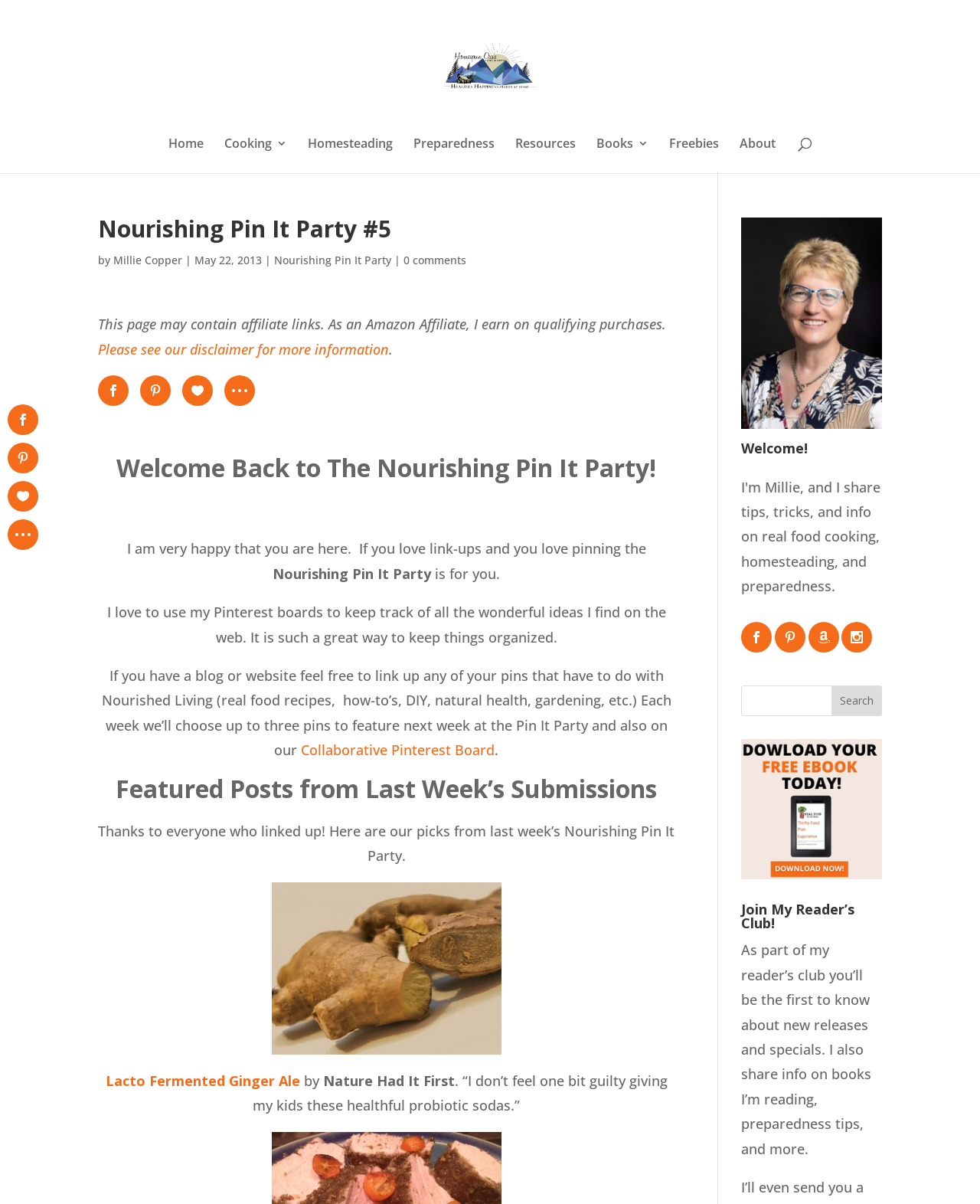Offer an in-depth caption of the entire webpage.

The webpage is titled "Nourishing Pin It Party #5 - Homespun Oasis by Millie Copper" and appears to be a blog post or article about a pin-it party event. At the top of the page, there is a header section with a link to "Homespun Oasis by Millie Copper" accompanied by an image. Below this, there is a navigation menu with links to various sections of the website, including "Home", "Cooking", "Homesteading", "Preparedness", "Resources", "Books", "Freebies", and "About".

The main content of the page is divided into several sections. The first section has a heading "Nourishing Pin It Party #5" and includes a brief introduction to the event, along with a link to "Nourishing Pin It Party" and a note about affiliate links. Below this, there are several social media links and a disclaimer about affiliate links.

The next section is titled "Welcome Back to The Nourishing Pin It Party!" and includes a brief message welcoming readers to the event. This is followed by a section that explains the purpose of the pin-it party and how it works.

The main content of the page is a showcase of featured posts from the previous week's submissions. There are three featured posts, each with a link to the original article and an accompanying image. The posts are titled "Ginger", "Lacto Fermented Ginger Ale", and "Nature Had It First".

On the right-hand side of the page, there is a sidebar with several sections. The first section is titled "Welcome!" and includes several social media links. Below this, there is a search bar with a textbox and a "Search" button. Further down, there is a section titled "Join My Reader's Club!" with a brief description and a call to action to join.

Throughout the page, there are several images and icons, including social media links and a Pinterest board icon. The overall layout of the page is clean and easy to navigate, with clear headings and concise text.